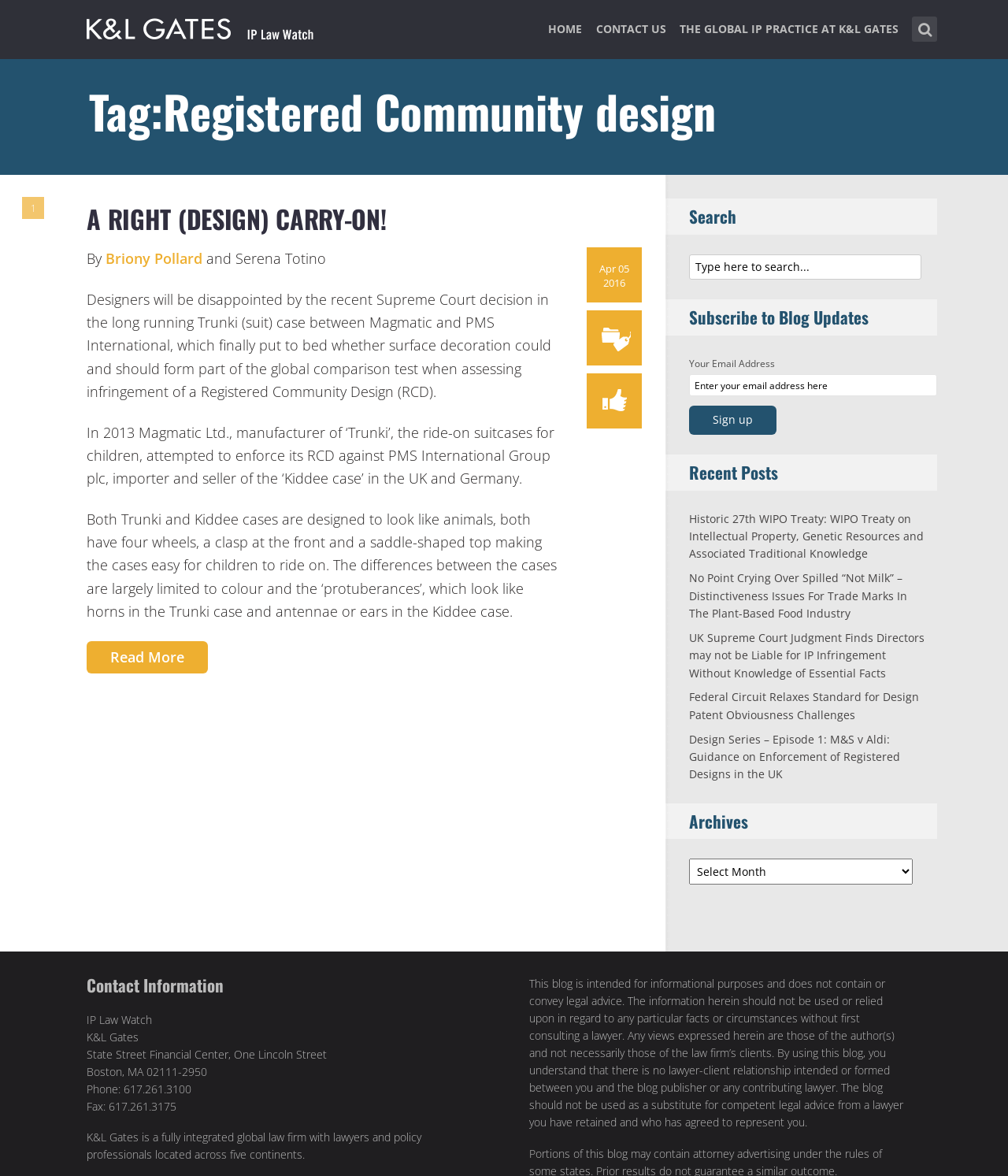Using the information in the image, could you please answer the following question in detail:
What is the purpose of the textbox at the top right corner?

I found the answer by looking at the heading 'Search' above the textbox, which suggests that the textbox is for searching purposes.